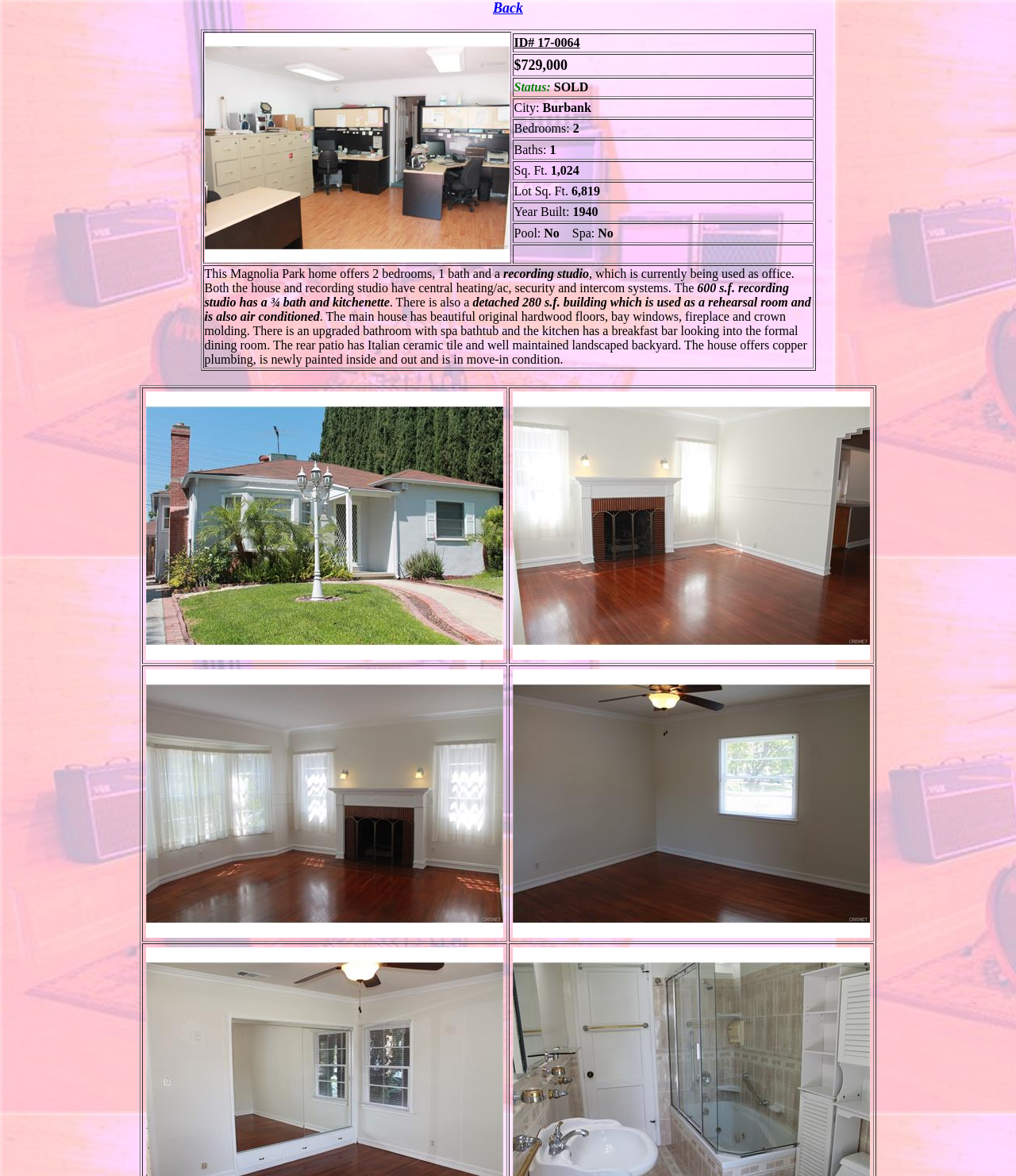What is the price of the house?
Using the picture, provide a one-word or short phrase answer.

$729,000